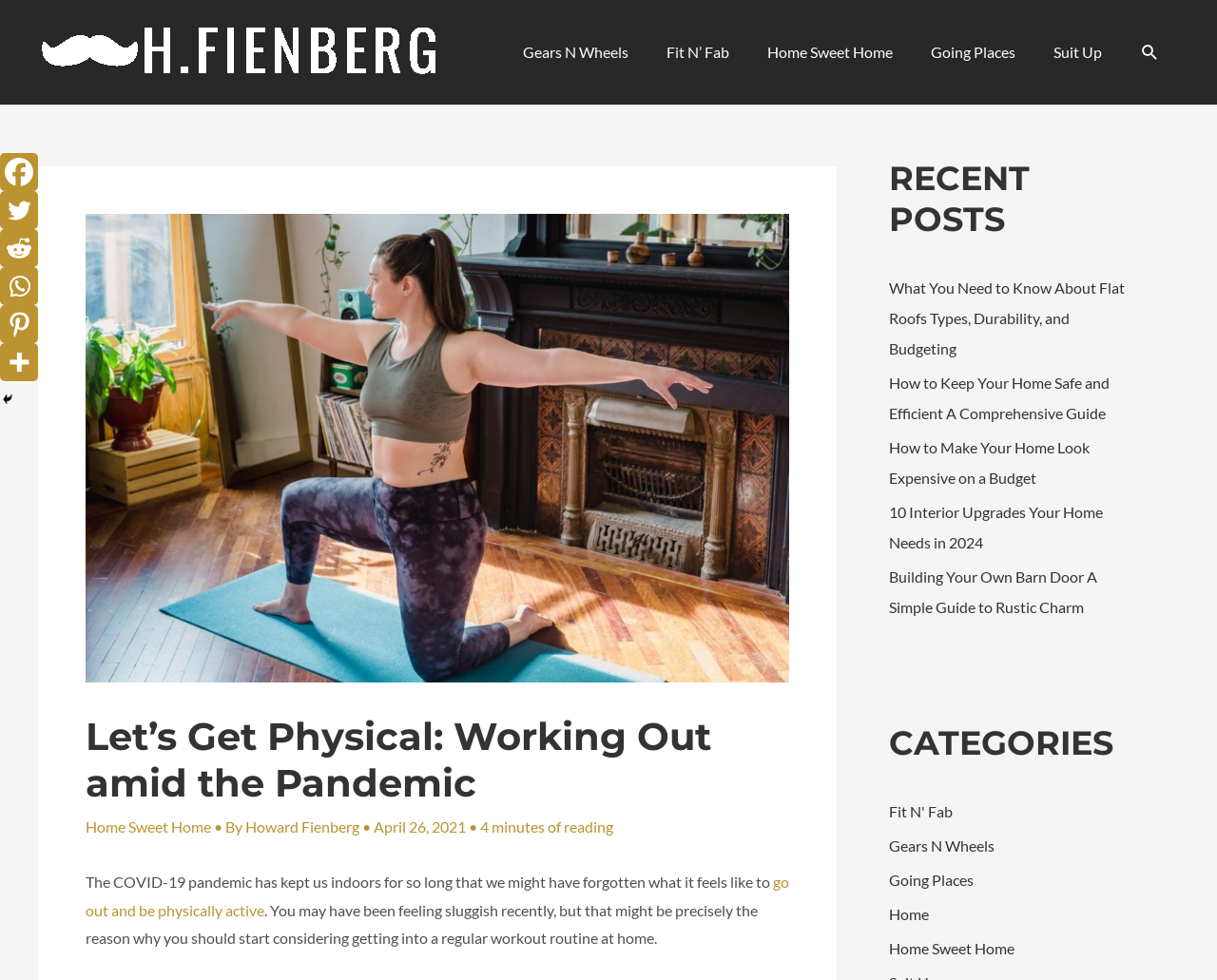Kindly determine the bounding box coordinates for the clickable area to achieve the given instruction: "Search for something".

[0.937, 0.043, 0.953, 0.063]